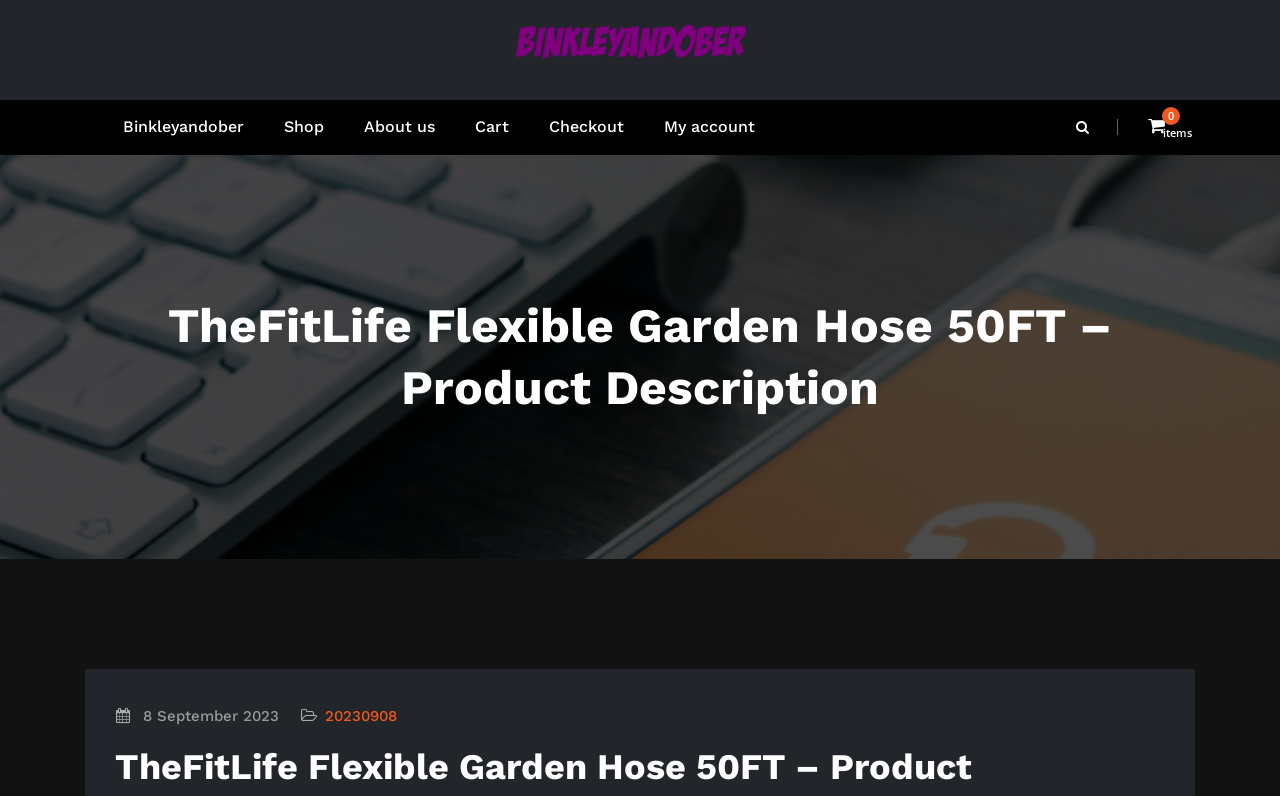Generate a comprehensive caption for the webpage you are viewing.

The webpage is about the product description of TheFitLife Flexible Garden Hose 50FT. At the top left, there is a link to the website's homepage, "binkleyandober", accompanied by an image of the same name. Below this, there is a navigation menu with links to "Binkleyandober", "Shop", "About us", "Cart", "Checkout", and "My account", aligned horizontally across the top of the page.

On the top right, there is a search icon, represented by "\uf002", which has a popup menu. Next to it, there is a link with no text, and a static text displaying "0 items", likely indicating the number of items in the cart.

The main content of the page is headed by a title, "TheFitLife Flexible Garden Hose 50FT – Product Description", which spans almost the entire width of the page. Below this title, there are two links, "8 September 2023" and "20230908", which appear to be related to the product's release or update date.

The meta description suggests that the product is a heavy-duty, kink-resistant, and leak-proof water hose suitable for gardening, outdoor activities, and yard maintenance.